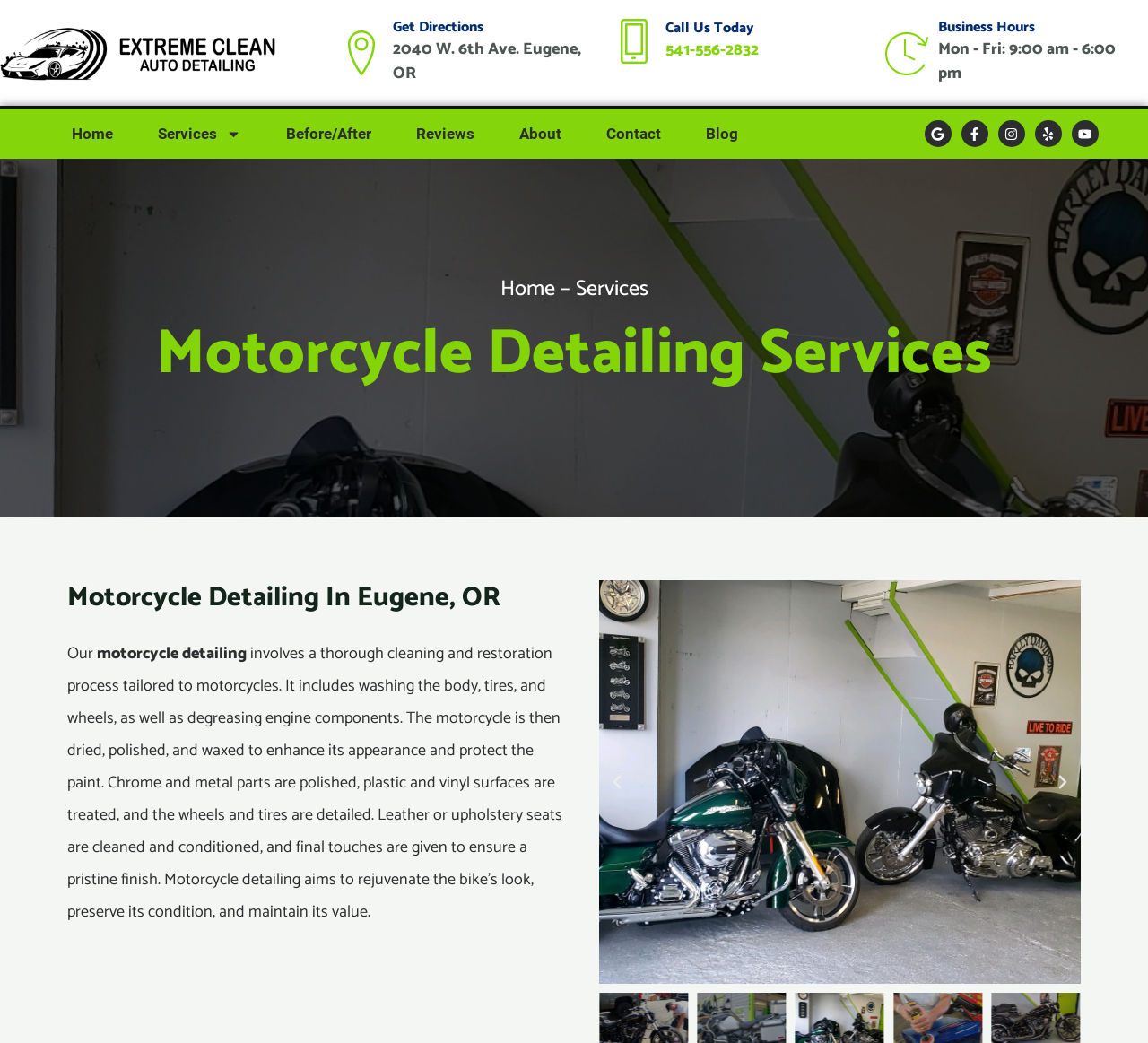Explain the webpage's design and content in an elaborate manner.

The webpage is about Extreme Clean Auto Detail, a motorcycle detailing service in Eugene, OR. At the top left, there is a logo image of Extreme Clean Auto Detail. To the right of the logo, there are three links: "Get Directions", "Call Us Today", and a phone number "541-556-2832". Below these links, there is a heading "Business Hours" with the hours listed as "Mon - Fri: 9:00 am - 6:00 pm".

On the top navigation bar, there are seven links: "Home", "Services", "Before/After", "Reviews", "About", "Contact", and "Blog". Below the navigation bar, there is a heading "Motorcycle Detailing Services" followed by a detailed description of the service, which includes washing, degreasing, drying, polishing, and waxing the motorcycle, as well as cleaning and conditioning leather or upholstery seats.

To the right of the description, there are five social media links: "Google", "Facebook-f", "Instagram", "Yelp", and "Youtube", each with an accompanying image. Below these links, there is a slider with two visible images, and buttons to navigate to the previous or next slide.

At the bottom of the page, there is a secondary navigation bar with links to "Home", "Services", and a separator "–" in between.